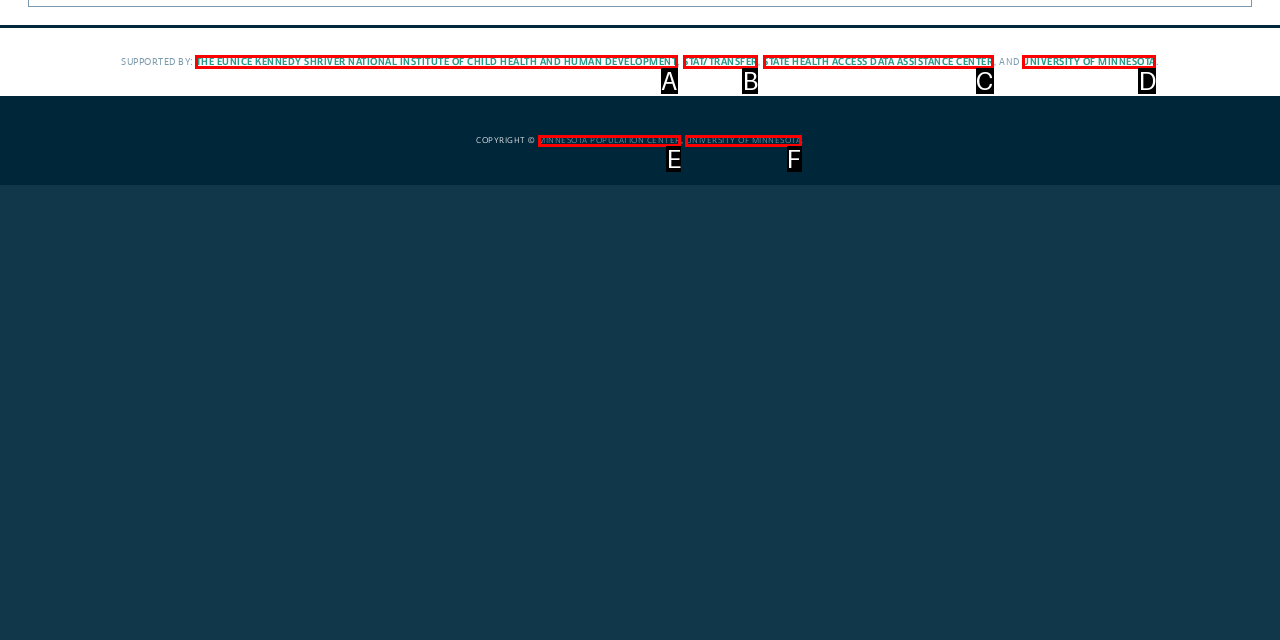Please identify the UI element that matches the description: Stat/Transfer
Respond with the letter of the correct option.

B